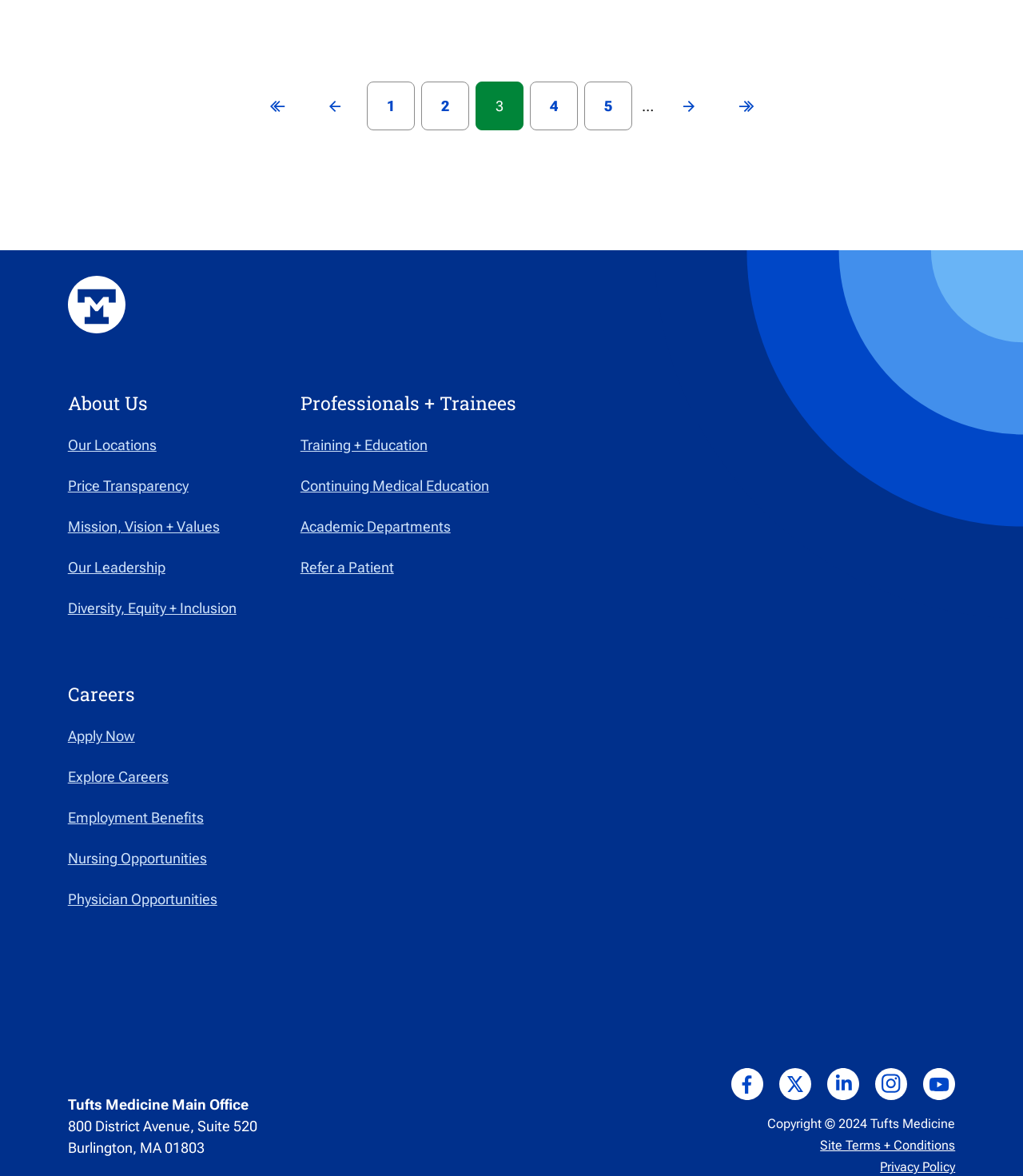Show the bounding box coordinates of the element that should be clicked to complete the task: "View page 2".

[0.411, 0.069, 0.458, 0.111]